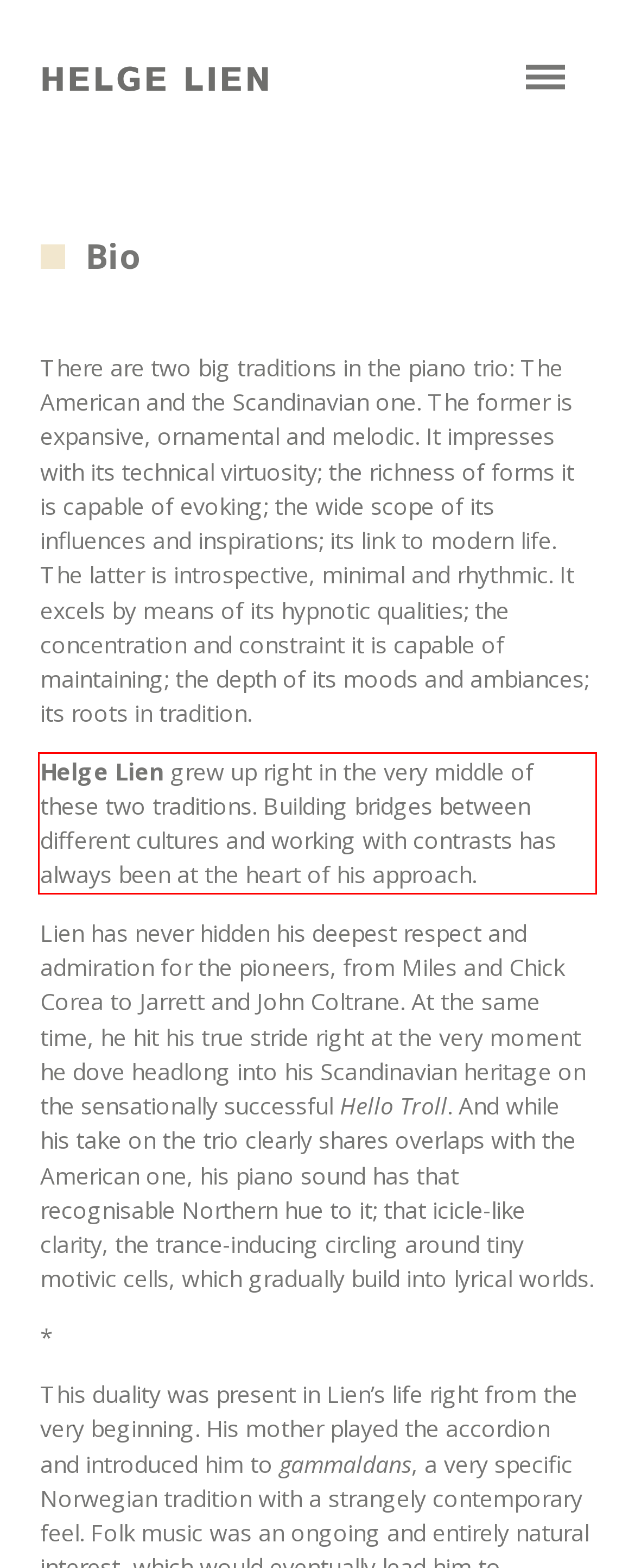You have a screenshot of a webpage where a UI element is enclosed in a red rectangle. Perform OCR to capture the text inside this red rectangle.

Helge Lien grew up right in the very middle of these two traditions. Building bridges between different cultures and working with contrasts has always been at the heart of his approach.